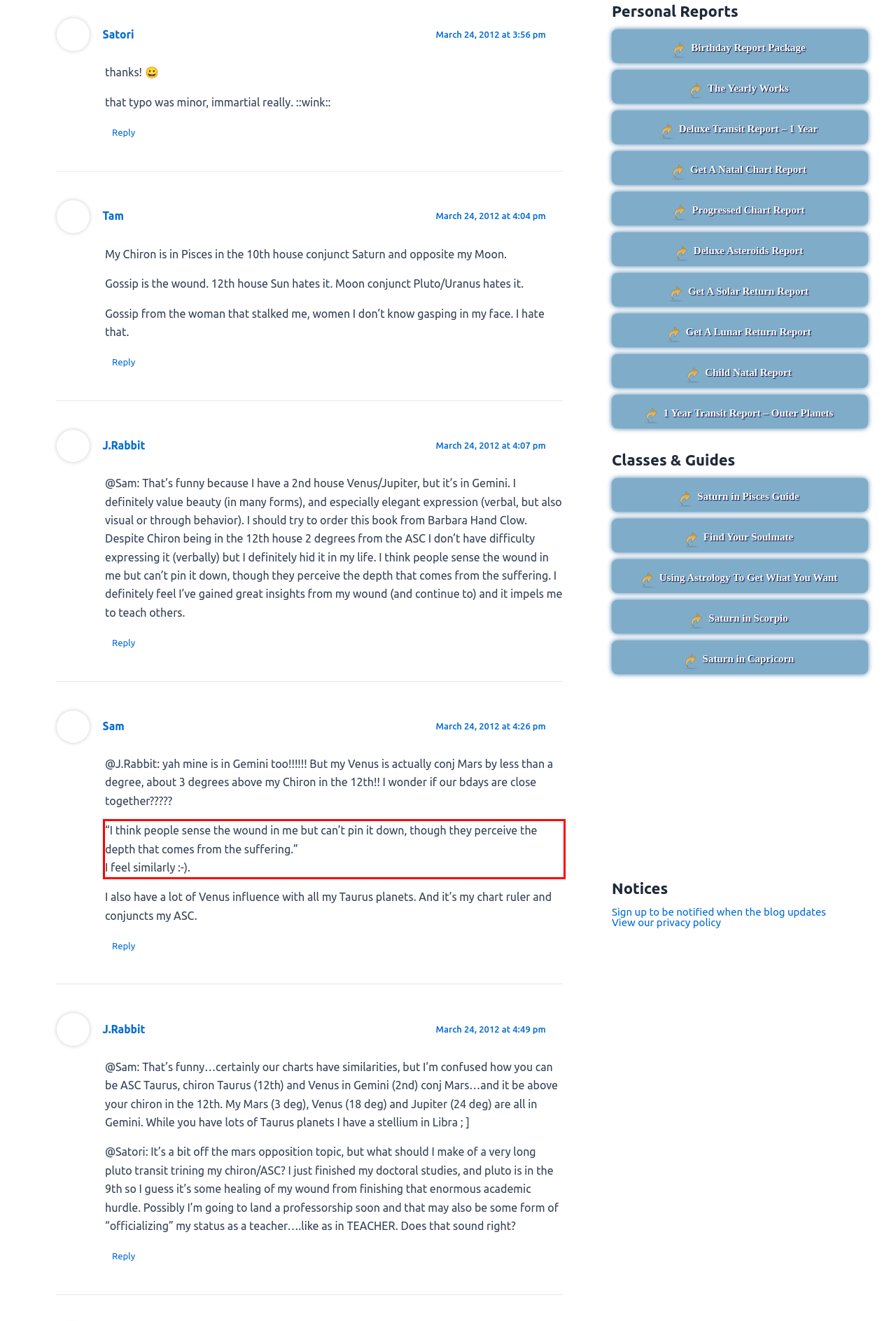Identify the text inside the red bounding box in the provided webpage screenshot and transcribe it.

“I think people sense the wound in me but can’t pin it down, though they perceive the depth that comes from the suffering.” I feel similarly :-).